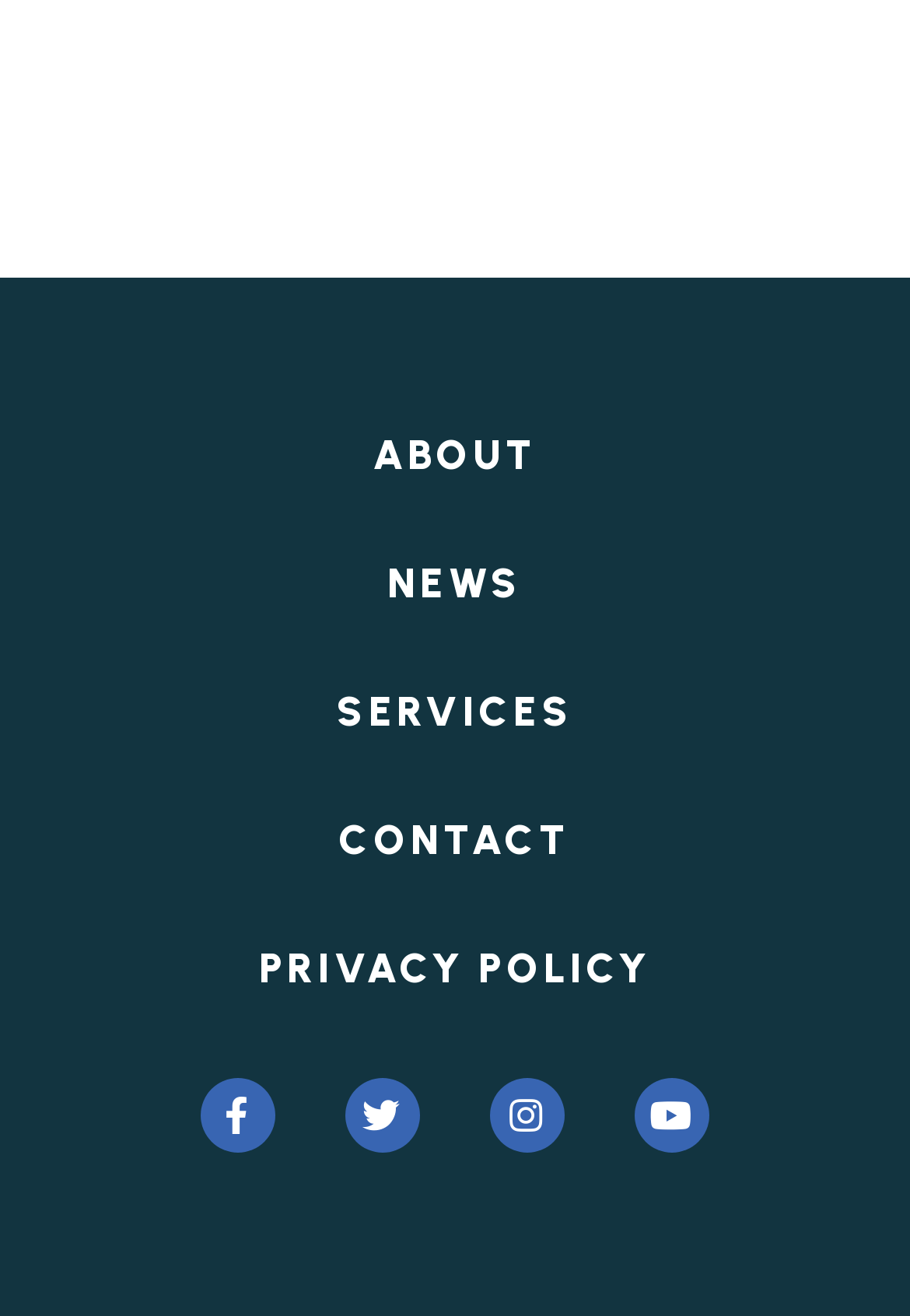Determine the bounding box coordinates (top-left x, top-left y, bottom-right x, bottom-right y) of the UI element described in the following text: parent_node: Home

None